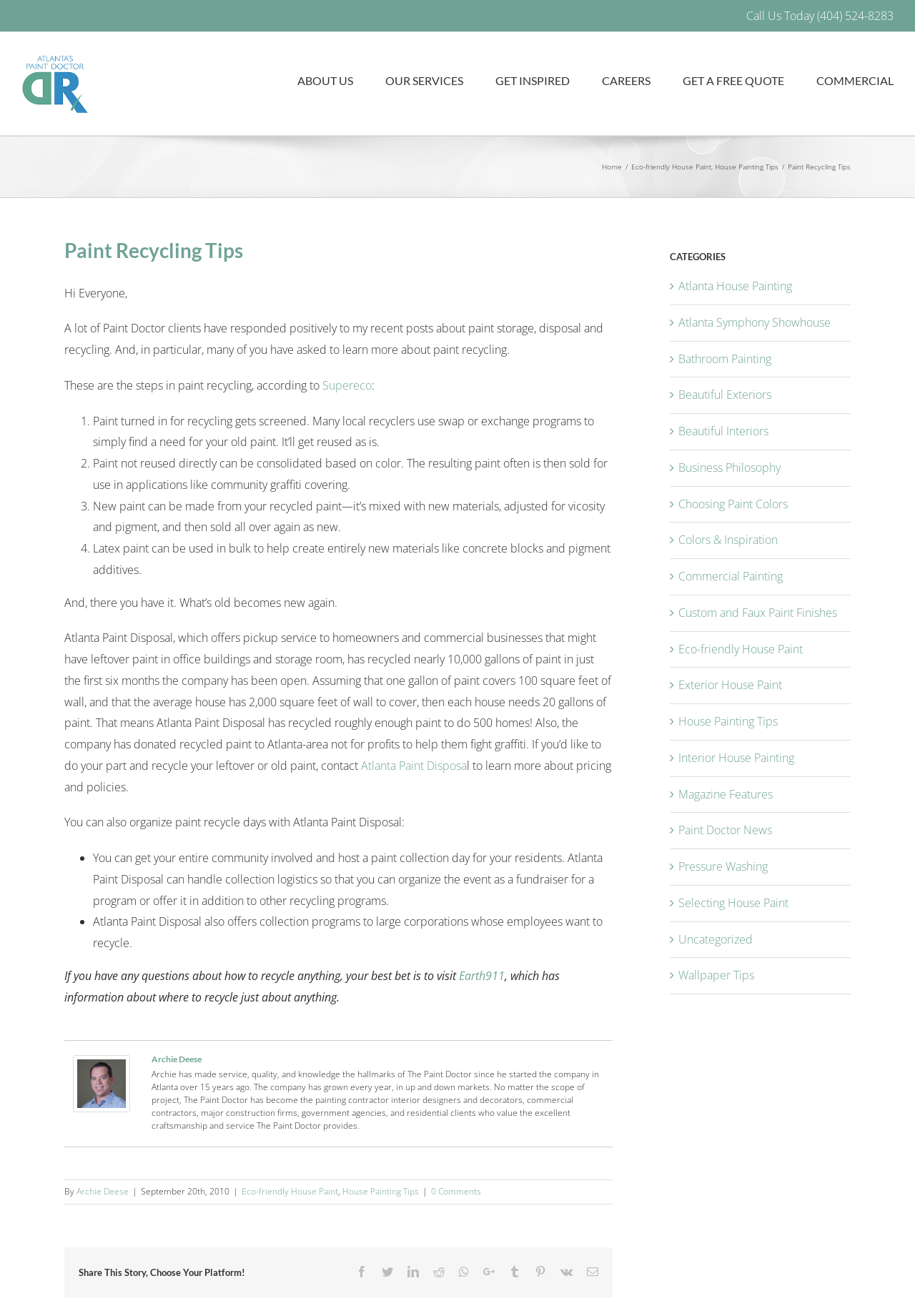Kindly determine the bounding box coordinates for the area that needs to be clicked to execute this instruction: "Call the phone number".

[0.816, 0.006, 0.977, 0.018]